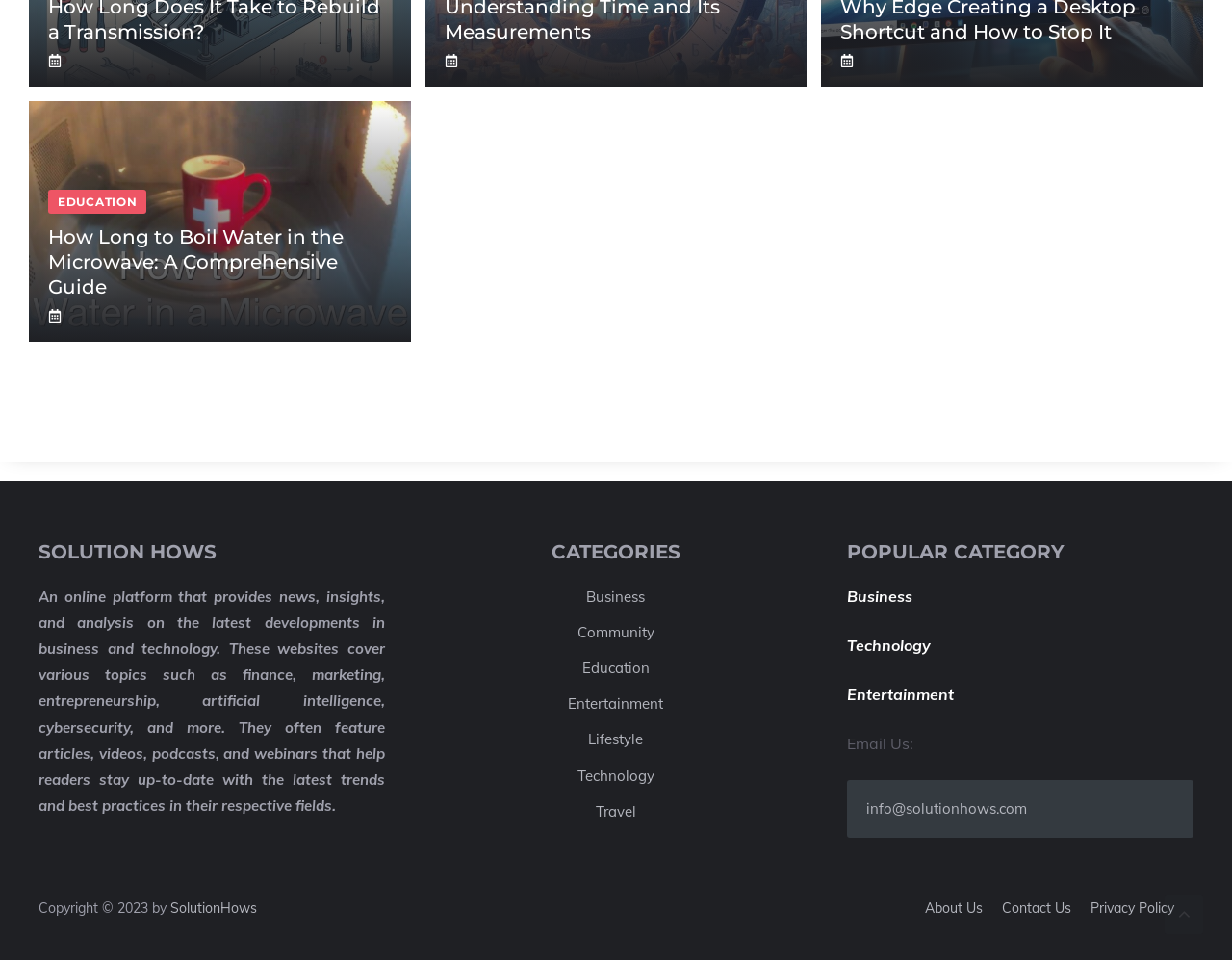What are the popular categories on the website?
Give a thorough and detailed response to the question.

The popular categories section on the webpage lists Business, Technology, and Entertainment as the most popular categories, indicating that these are the most frequently visited or popular topics on the website.